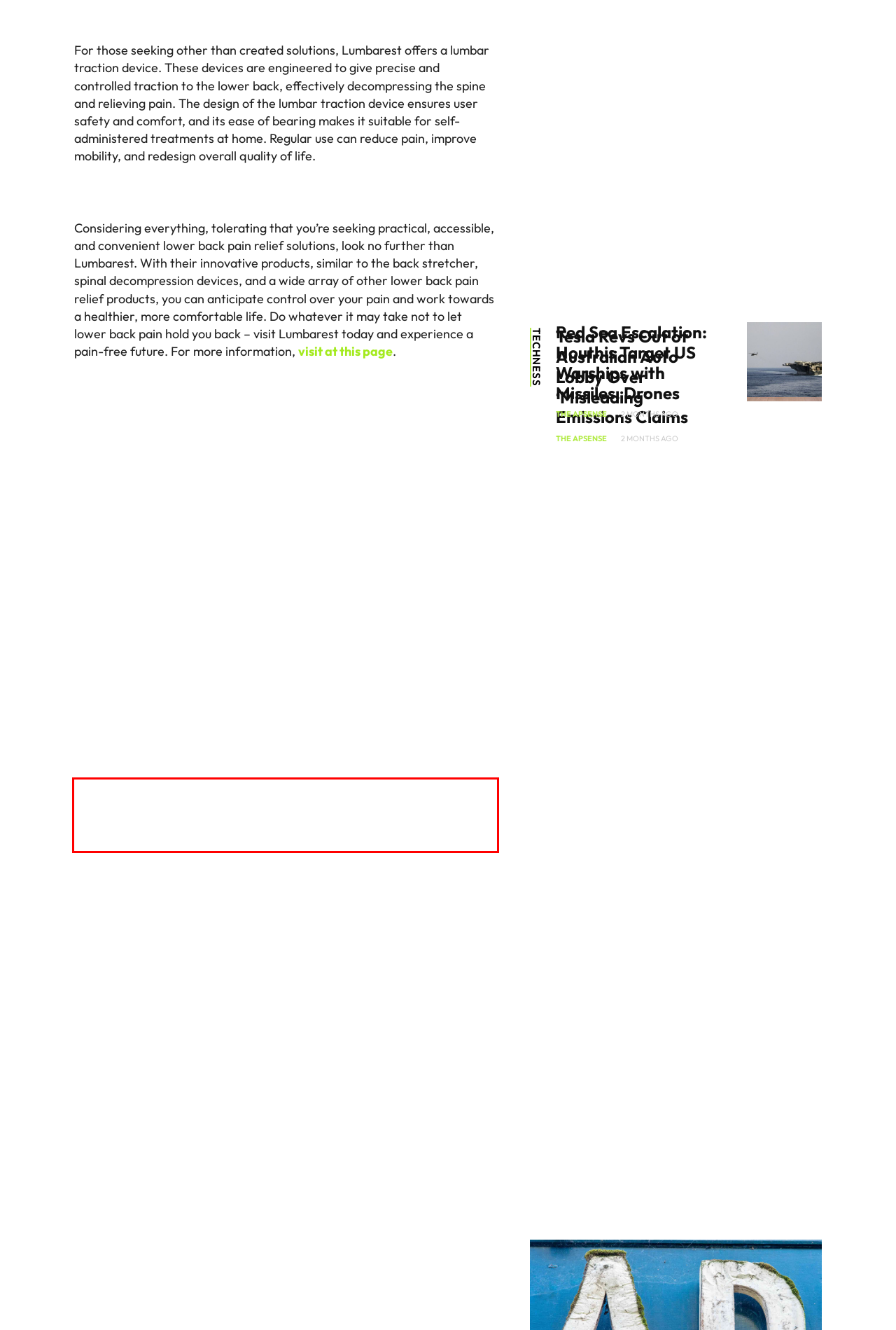Identify the red bounding box in the webpage screenshot and perform OCR to generate the text content enclosed.

Lumbarest is committed to offering a wide range of lower back pain relief products to cater to different needs and preferences. From heat therapy devices to massage tools and lumbar cushions, their selection is carefully curated to ensure that you find the product that suits you best.